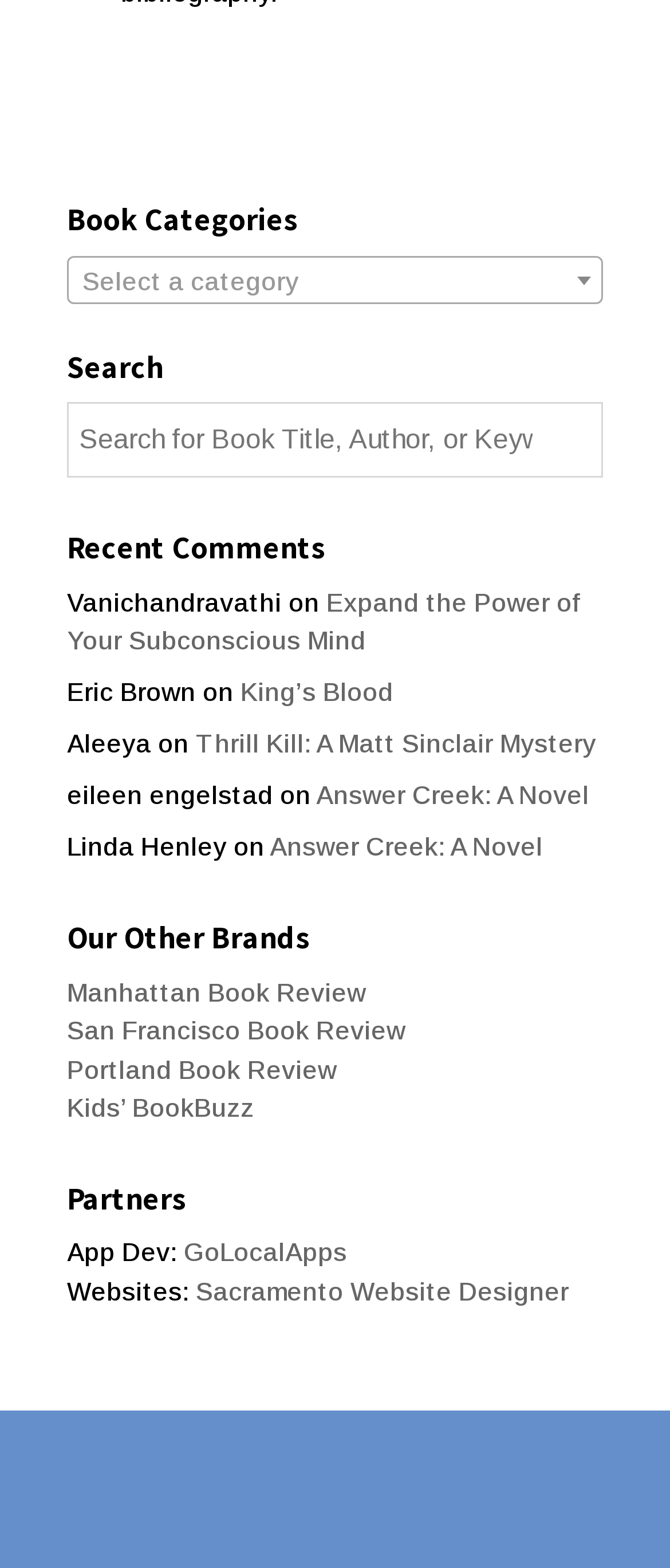Extract the bounding box coordinates for the HTML element that matches this description: "GoLocalApps". The coordinates should be four float numbers between 0 and 1, i.e., [left, top, right, bottom].

[0.274, 0.789, 0.518, 0.808]